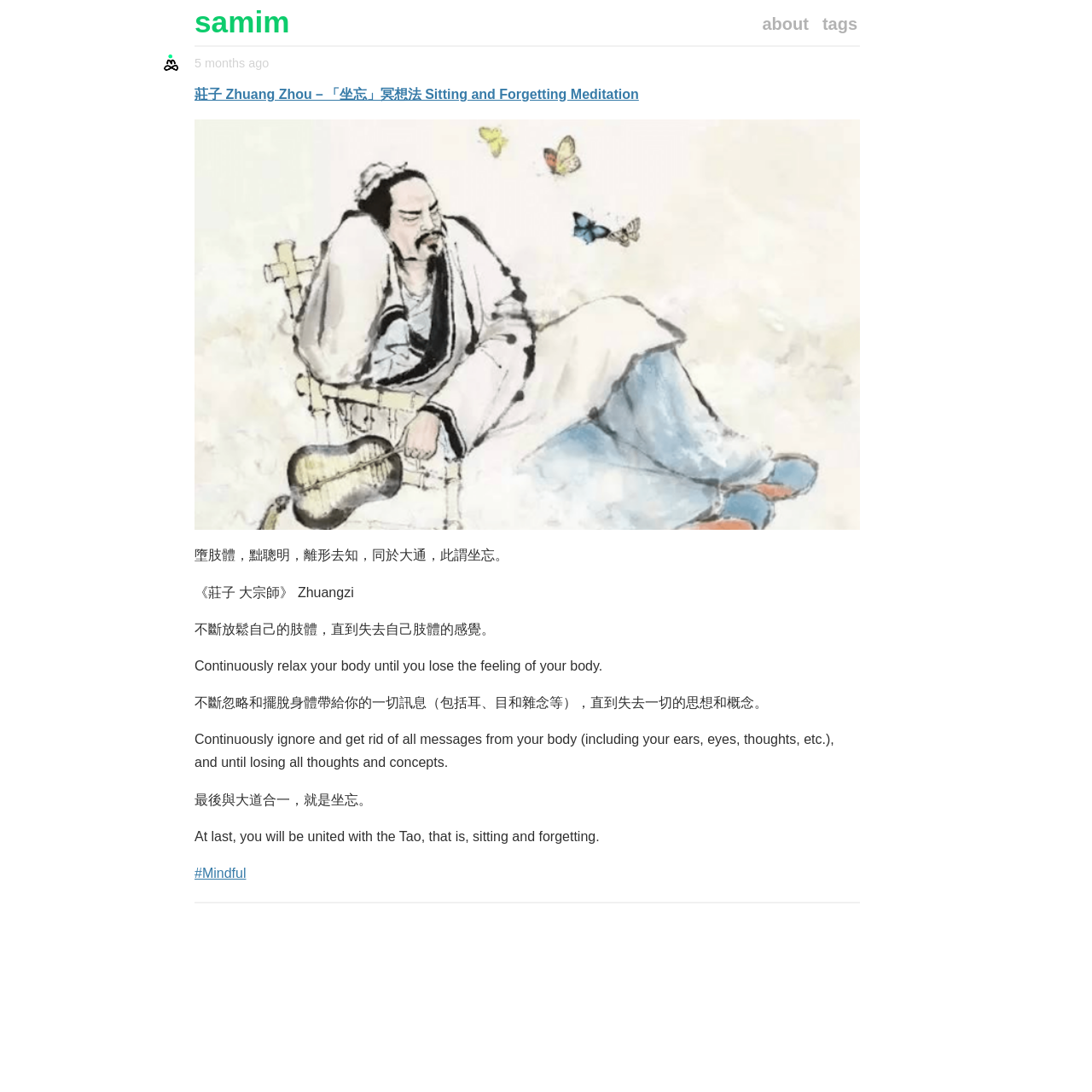Explain the webpage in detail, including its primary components.

The webpage is a blog post titled "莊子 Zhuang Zhou－「坐忘」冥想法 Sitting and Forgetting Meditation" by samim. At the top left, there is a link to the website's homepage, labeled "samim", which is also a heading. To the right of it, there are two more links, "tags" and "about", positioned horizontally.

Below the top navigation links, there is a timestamp indicating that the post was published 5 months ago. The main content of the post starts with a link to the title of the meditation method, "莊子 Zhuang Zhou－「坐忘」冥想法 Sitting and Forgetting Meditation". 

To the right of the title link, there is a large figure, which is an image, taking up most of the width of the page. Below the image, there are several blocks of text, which are quotes and explanations of the meditation method. The text is written in both Chinese and English, with the Chinese text appearing first, followed by its English translation. 

The text blocks are arranged vertically, with each block describing a step in the meditation process. The steps include relaxing one's body, ignoring and getting rid of bodily sensations and thoughts, and ultimately uniting with the Tao. 

At the very bottom of the page, there is a link labeled "#Mindful", which is likely a tag or category for the post.